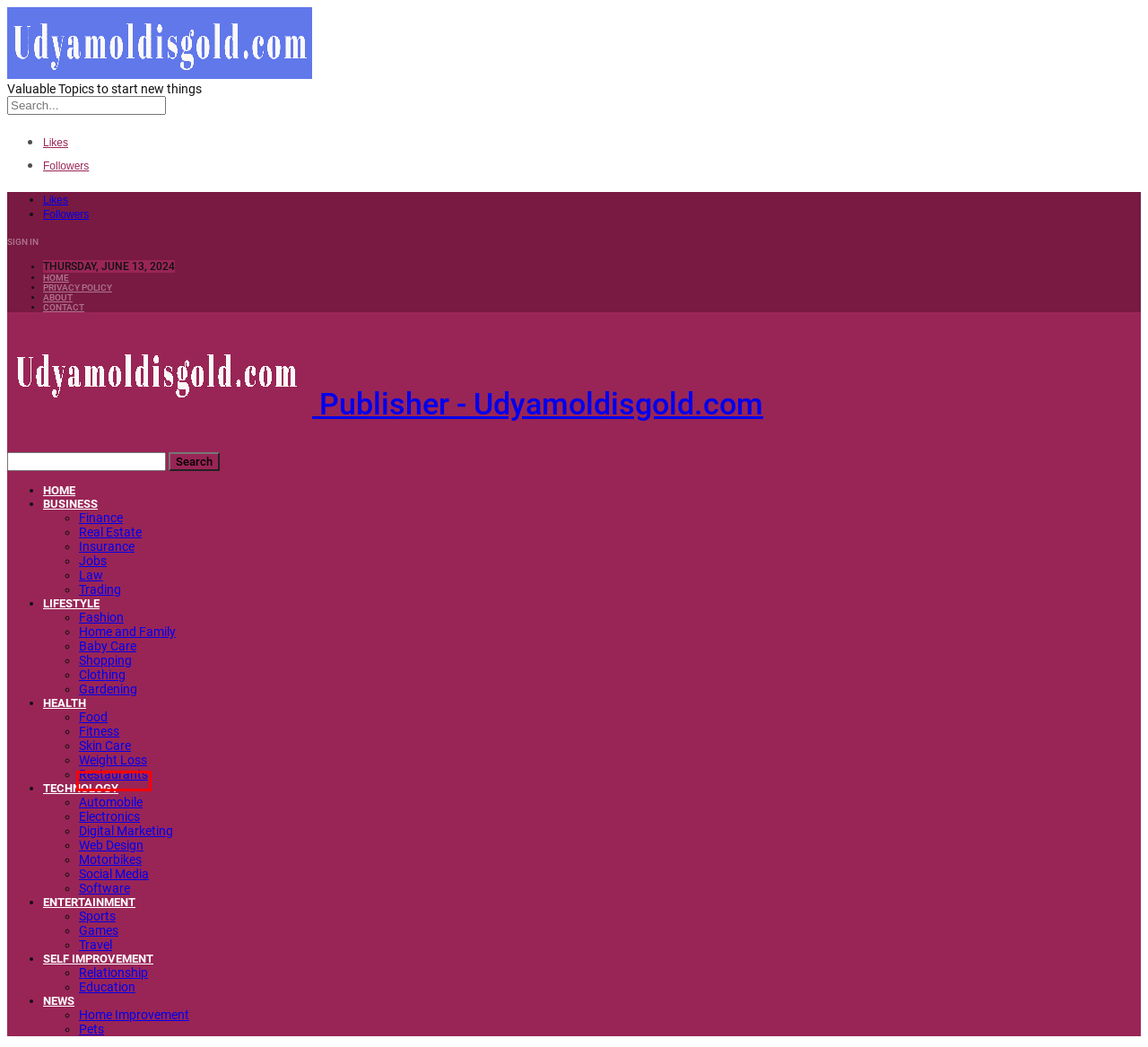You have been given a screenshot of a webpage, where a red bounding box surrounds a UI element. Identify the best matching webpage description for the page that loads after the element in the bounding box is clicked. Options include:
A. Self Improvement – Udyamoldisgold.com
B. Baby Care – Udyamoldisgold.com
C. Education – Udyamoldisgold.com
D. Web Design – Udyamoldisgold.com
E. Restaurants – Udyamoldisgold.com
F. Software – Udyamoldisgold.com
G. Relationship – Udyamoldisgold.com
H. Insurance – Udyamoldisgold.com

G